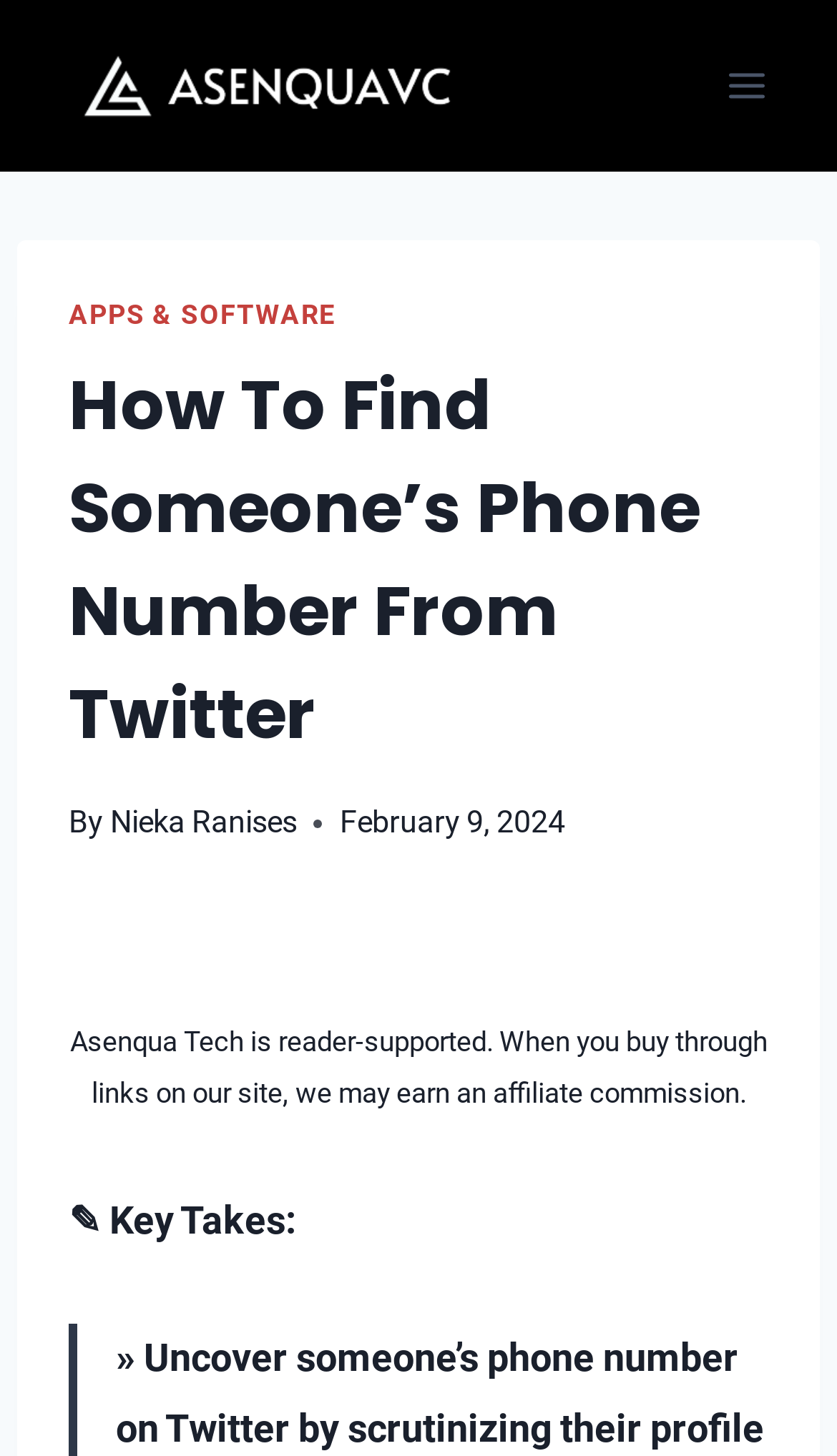Please find the main title text of this webpage.

How To Find Someone’s Phone Number From Twitter